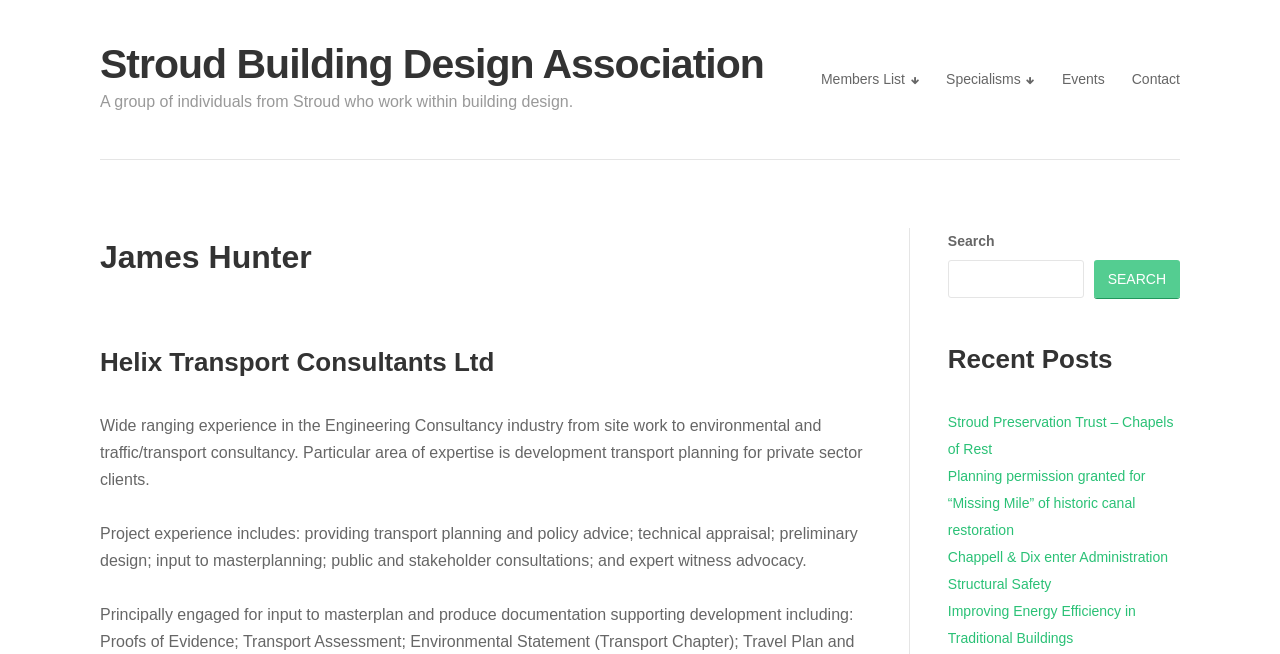What is the topic of the recent post 'Stroud Preservation Trust – Chapels of Rest'?
Analyze the image and provide a thorough answer to the question.

The topic of the recent post can be inferred from the title 'Stroud Preservation Trust – Chapels of Rest', which suggests that the post is related to preservation trusts and chapels of rest.